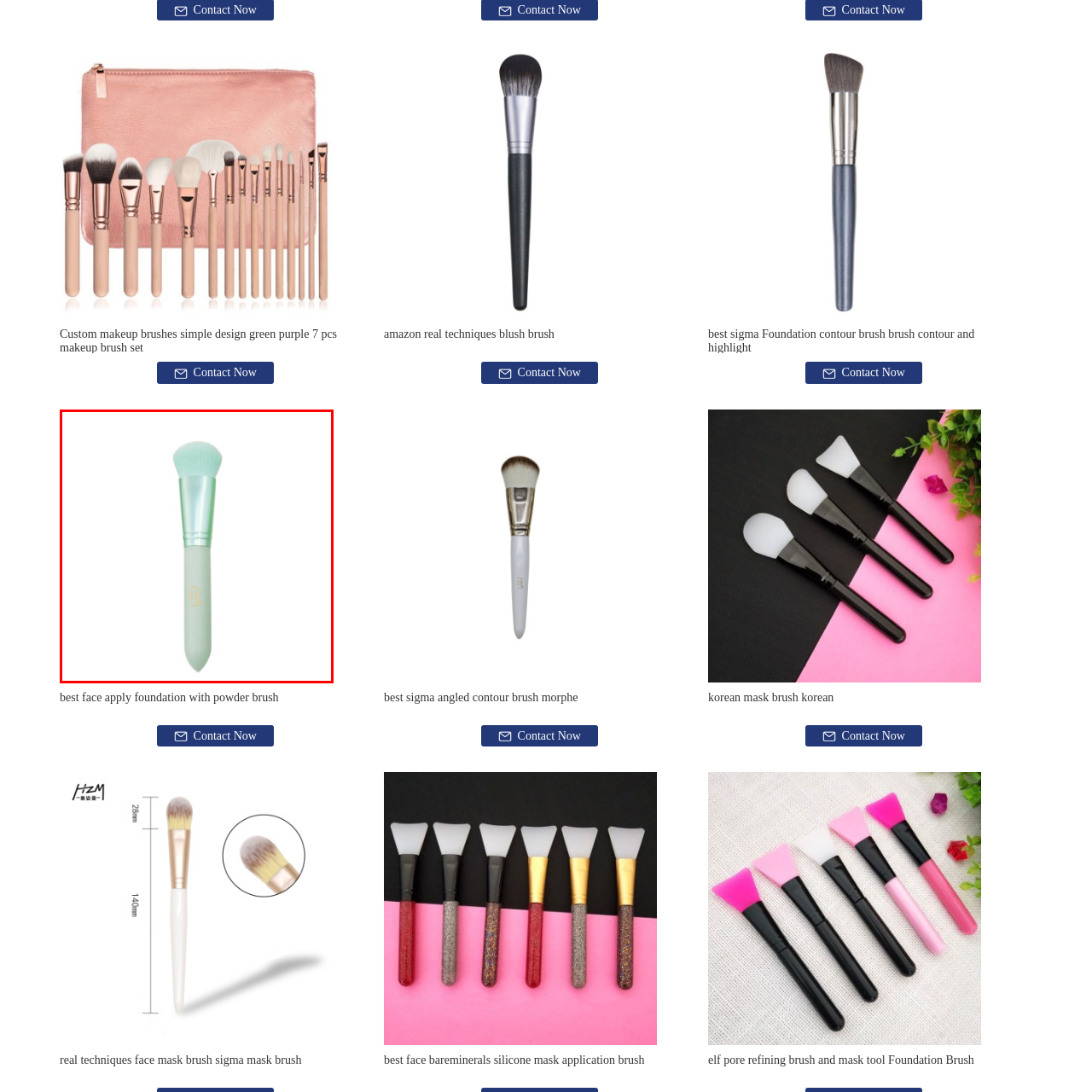Offer a detailed explanation of the elements found within the defined red outline.

This image showcases a makeup brush specifically designed for applying foundation. Featuring a soft, rounded brush head with light mint green bristles, it allows for a smooth and even application. The handle complements the bristles with a sleek, smooth surface, providing a comfortable grip. This brush is ideal for achieving a flawless finish, whether you're using liquid, cream, or powder foundation. Perfect for makeup enthusiasts seeking precision in their application, this brush promises to enhance your beauty routine with its modern design and effective functionality.